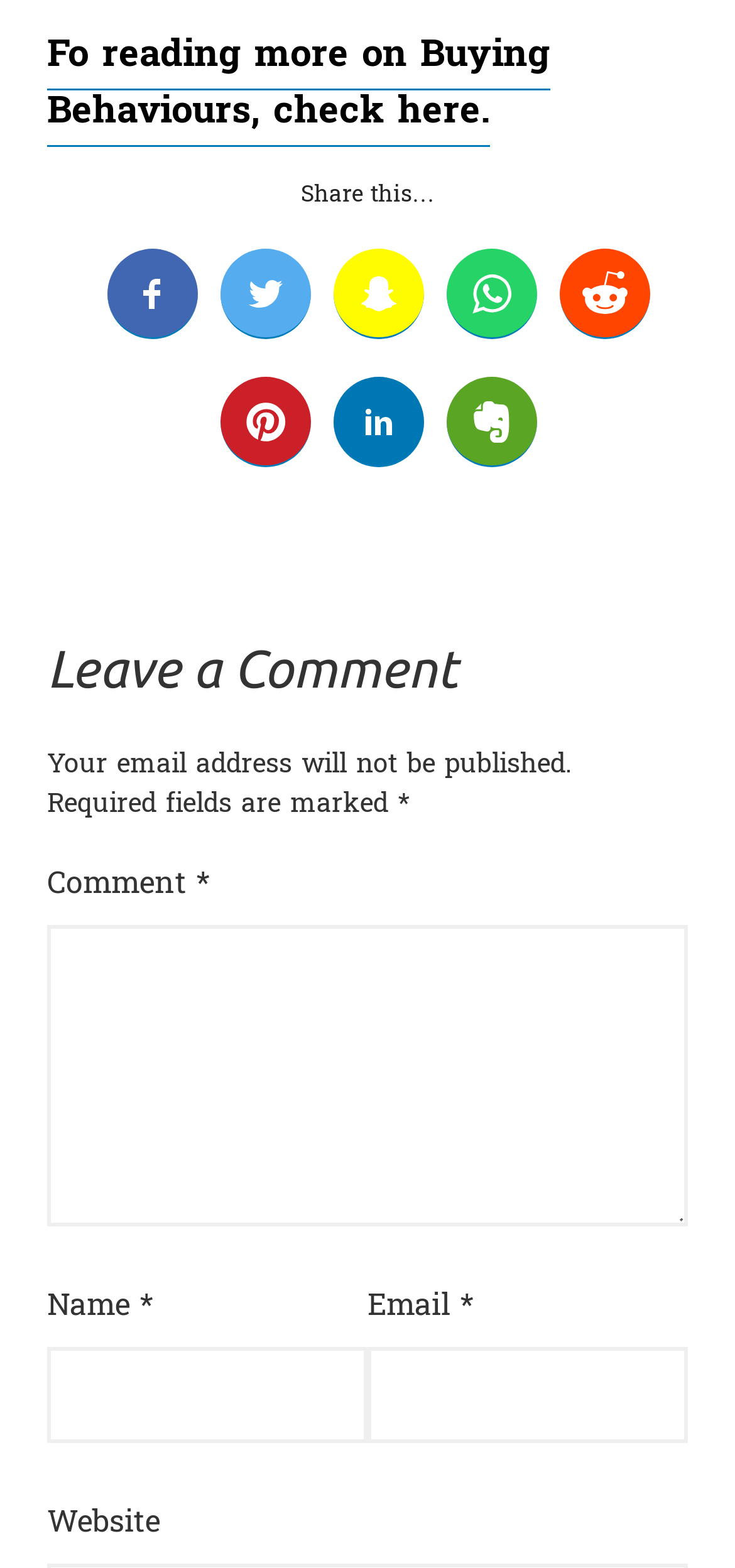Using the webpage screenshot and the element description parent_node: Comment * name="comment", determine the bounding box coordinates. Specify the coordinates in the format (top-left x, top-left y, bottom-right x, bottom-right y) with values ranging from 0 to 1.

[0.064, 0.59, 0.936, 0.782]